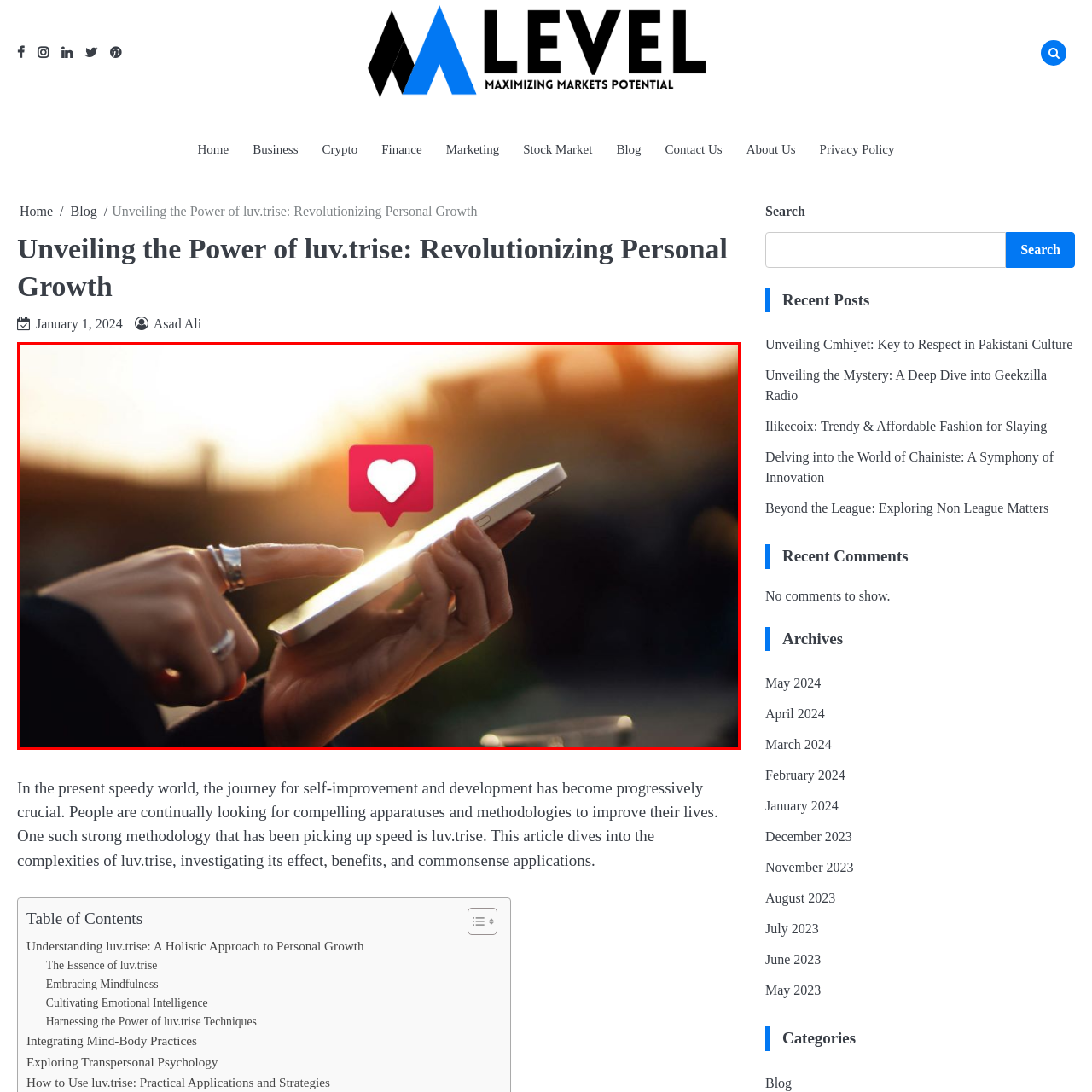Elaborate on the contents of the image marked by the red border.

The image captures a close-up view of a person holding a smartphone, their finger poised to interact with the screen. The background features a warm, golden sunset, creating a serene ambiance. Prominently displayed on the smartphone's screen is a vibrant red notification icon featuring a heart symbol, suggesting engagement or connection, possibly related to social media or a messaging platform. This visual representation emphasizes the theme of digital interaction and the emotional connections facilitated through technology, resonating with concepts of personal growth and relationships discussed in the accompanying article titled "Unveiling the Power of luv.trise: Revolutionizing Personal Growth."